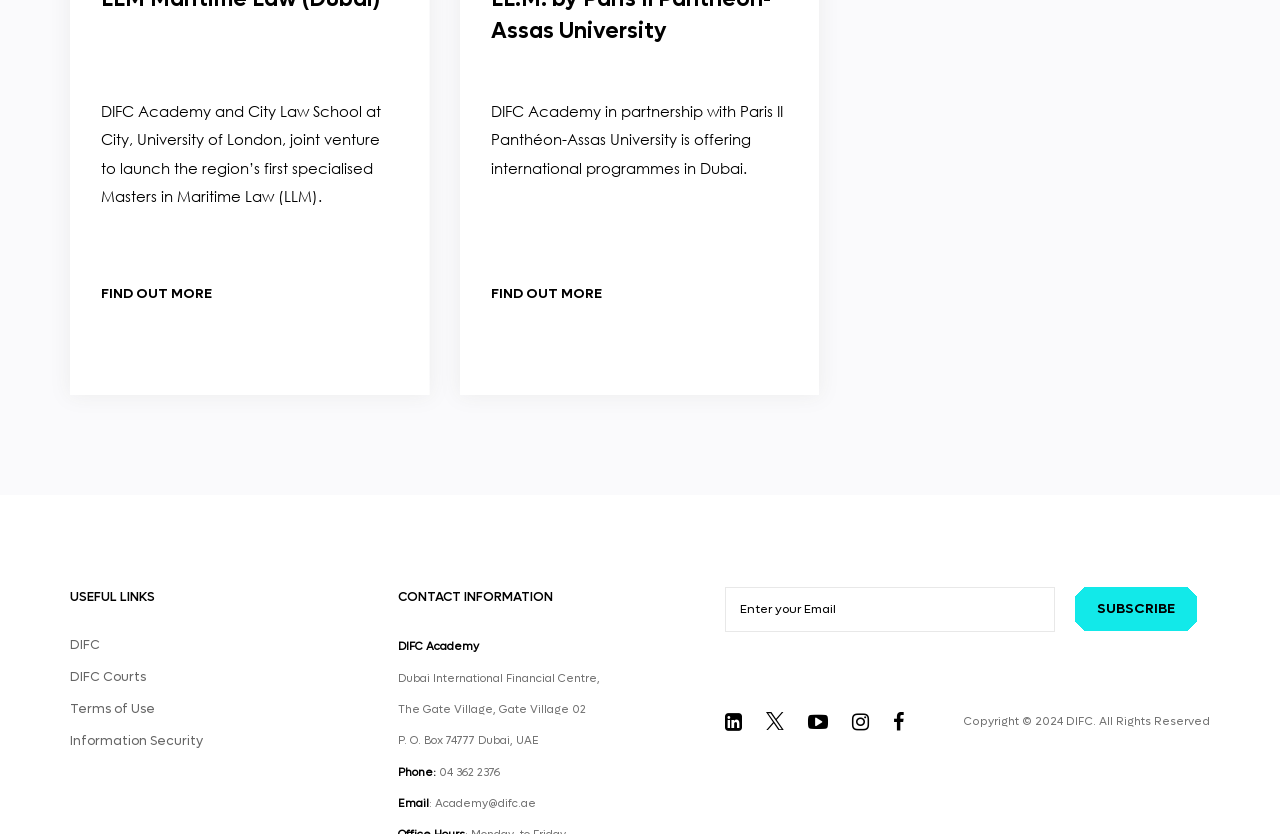Identify the bounding box coordinates of the clickable region necessary to fulfill the following instruction: "Watch the data governance webinar". The bounding box coordinates should be four float numbers between 0 and 1, i.e., [left, top, right, bottom].

None